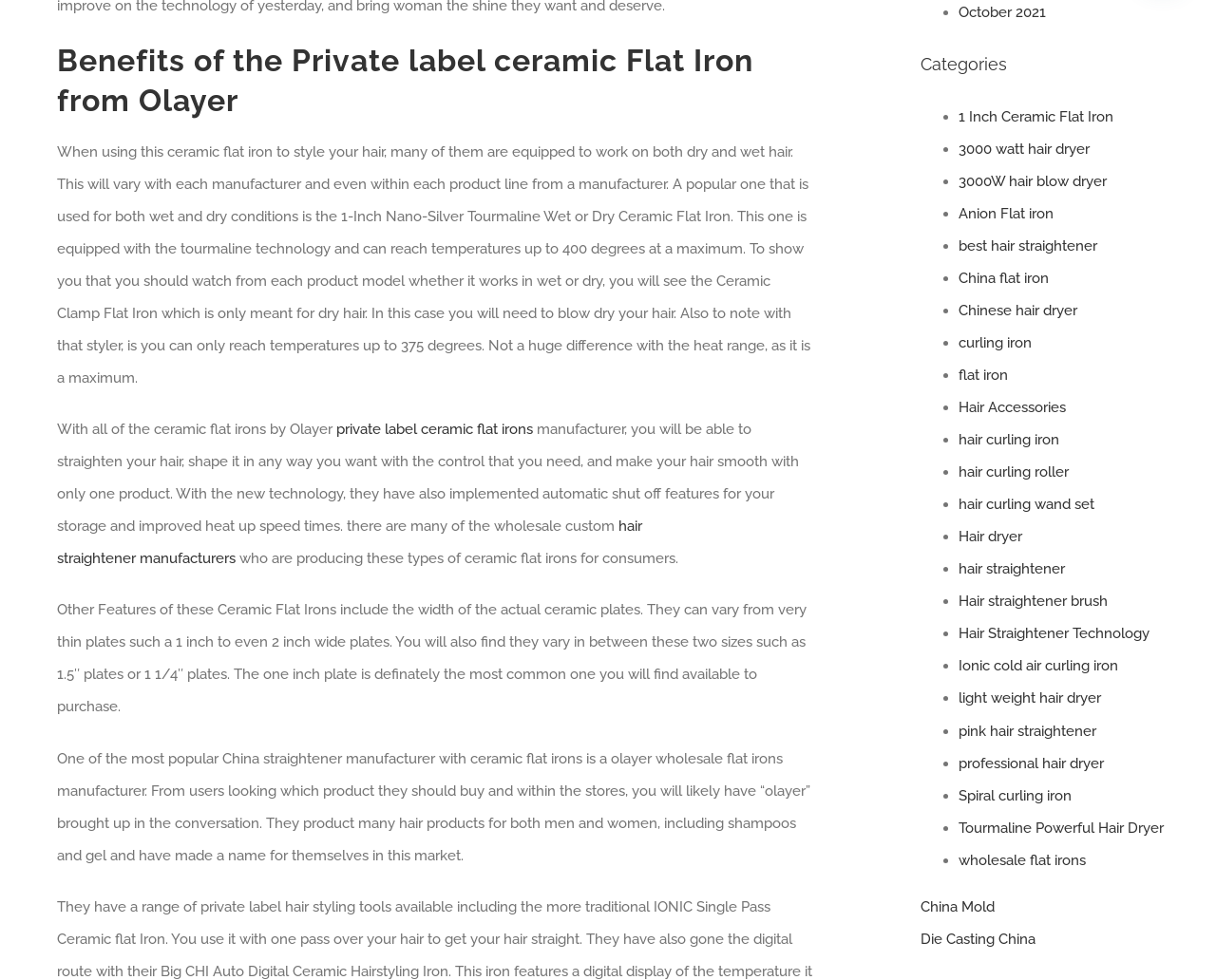What is the maximum temperature of the 1-Inch Nano-Silver Tourmaline Wet or Dry Ceramic Flat Iron?
From the details in the image, provide a complete and detailed answer to the question.

The webpage mentions that the 1-Inch Nano-Silver Tourmaline Wet or Dry Ceramic Flat Iron is equipped with tourmaline technology and can reach temperatures up to 400 degrees.